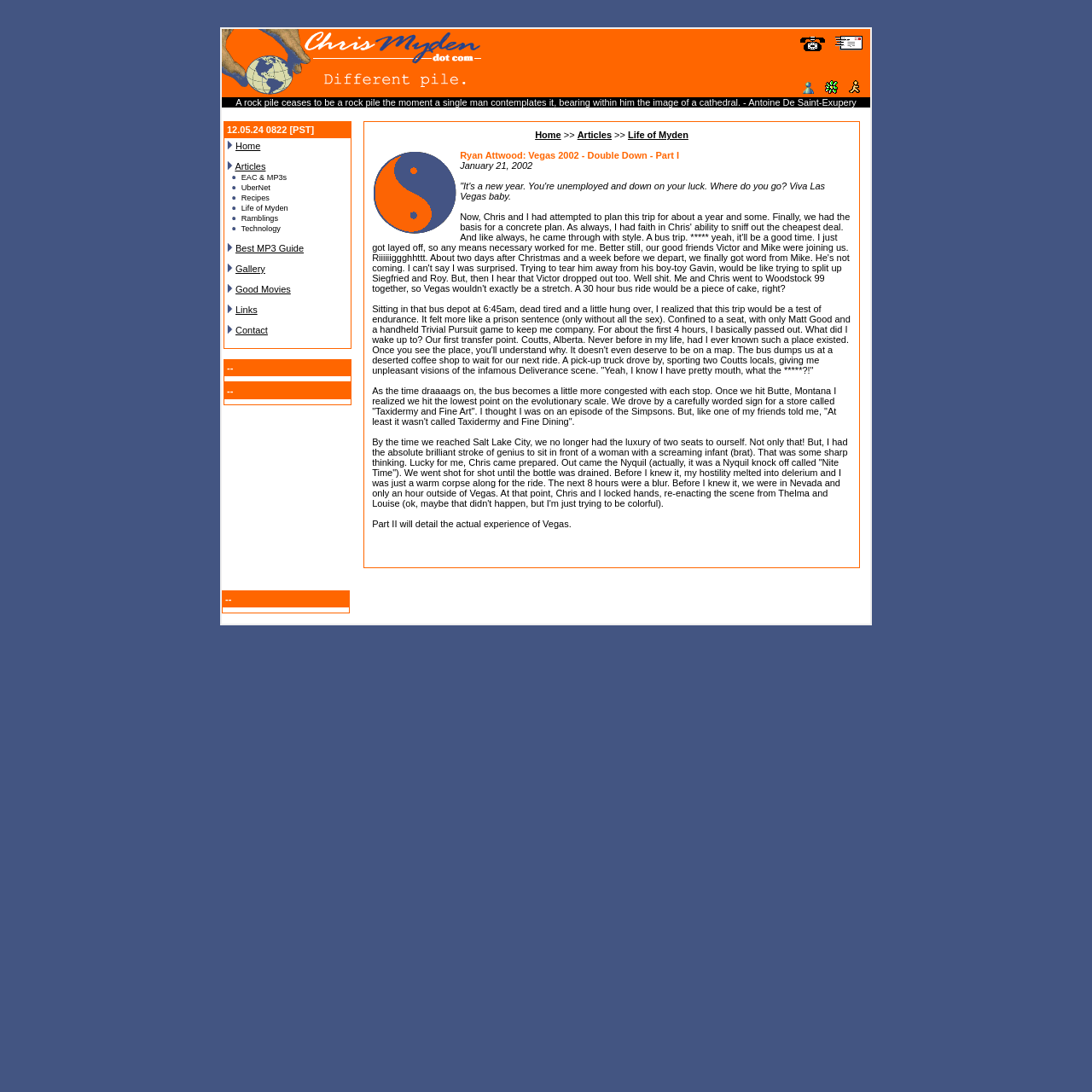Find the bounding box coordinates for the area you need to click to carry out the instruction: "Click the 'Contact' link". The coordinates should be four float numbers between 0 and 1, indicated as [left, top, right, bottom].

[0.216, 0.298, 0.245, 0.307]